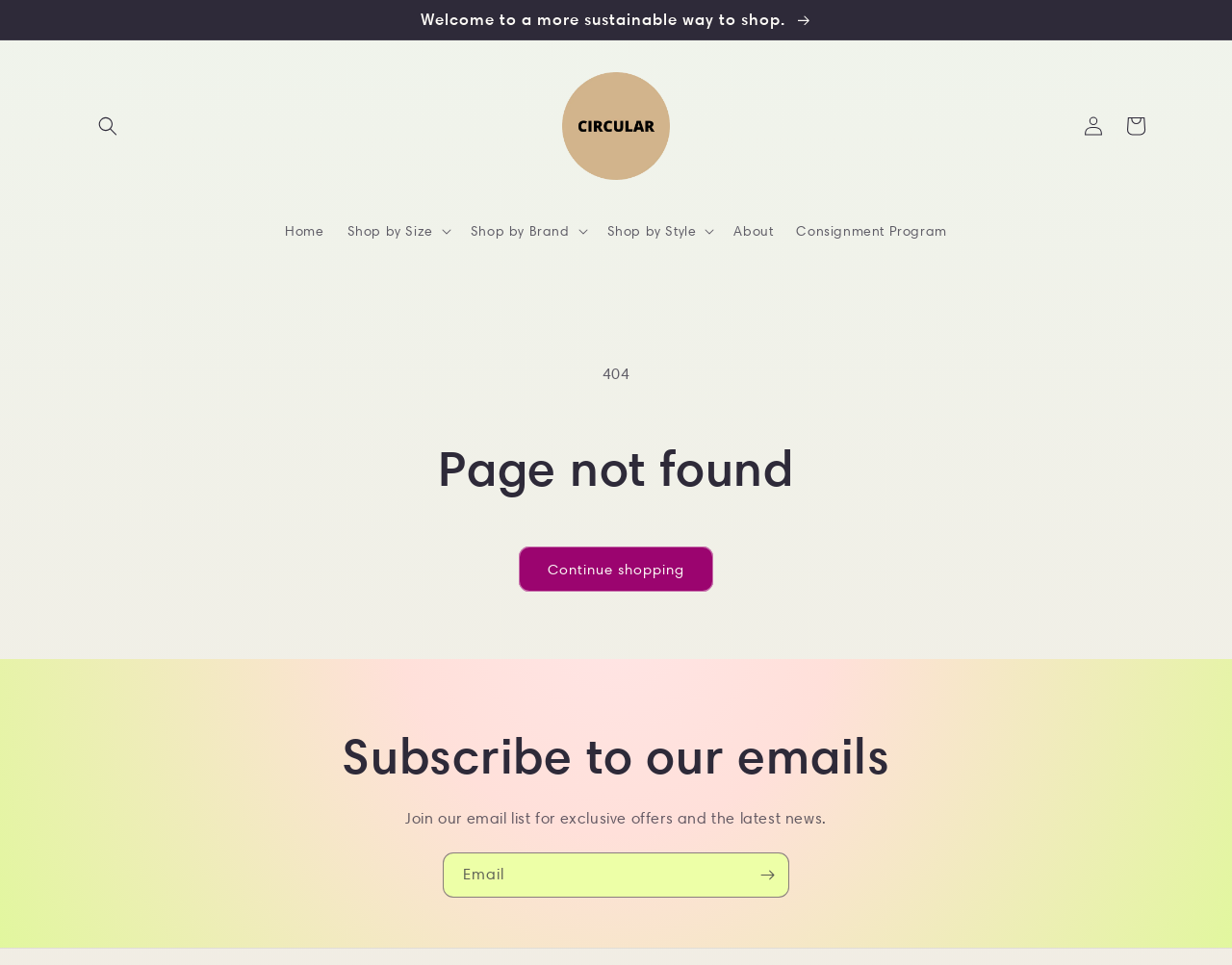Highlight the bounding box coordinates of the element you need to click to perform the following instruction: "Subscribe to the newsletter."

[0.605, 0.883, 0.64, 0.93]